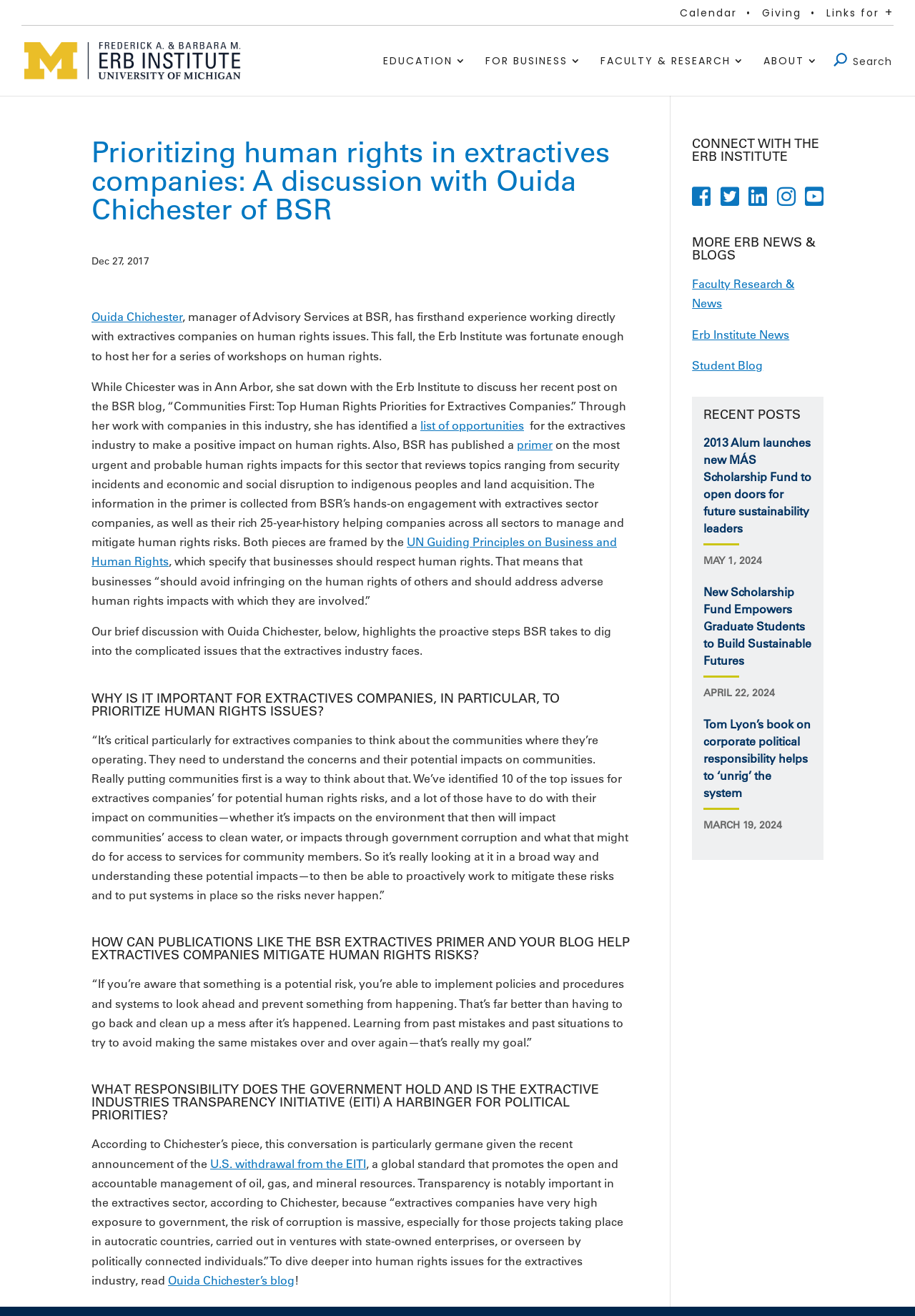Please mark the bounding box coordinates of the area that should be clicked to carry out the instruction: "Search for something".

[0.053, 0.019, 0.953, 0.02]